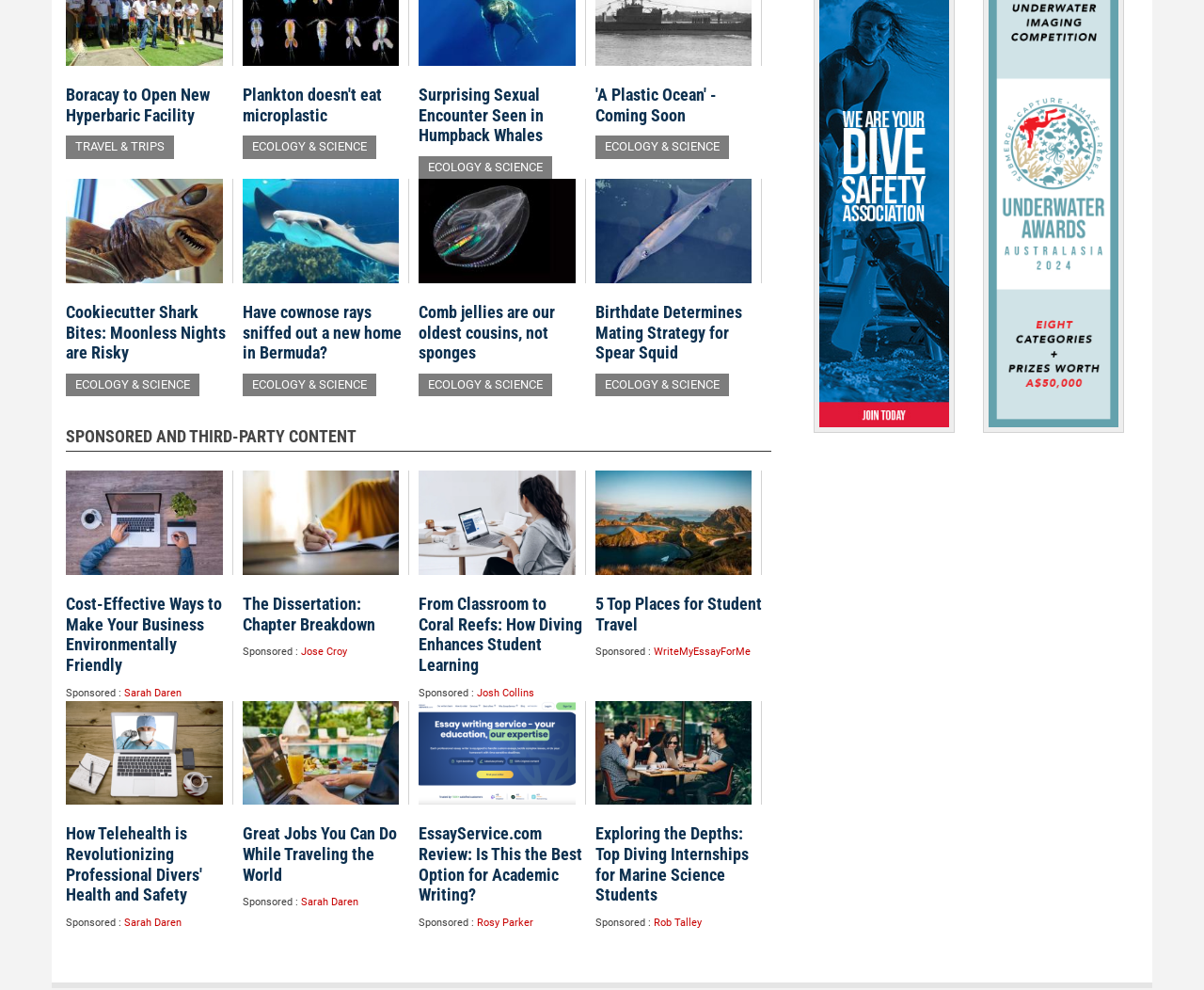What is the topic of the first article?
Provide a well-explained and detailed answer to the question.

The first article is about Boracay opening a new hyperbaric facility, which is indicated by the heading 'Boracay to Open New Hyperbaric Facility' at the top of the webpage.